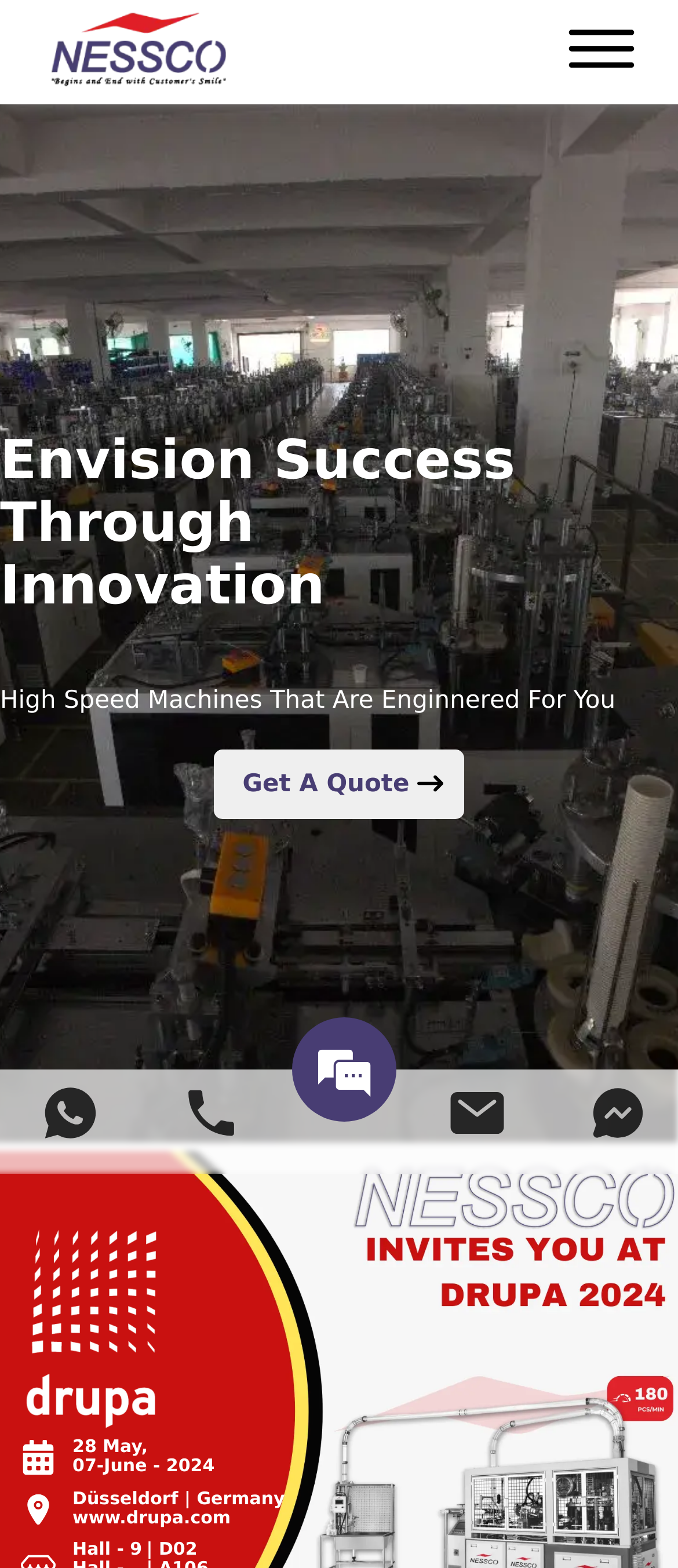What is the company name?
Kindly offer a detailed explanation using the data available in the image.

The company name is Nessco, which can be found in the logo image at the top left corner of the webpage, with the bounding box coordinates [0.05, 0.003, 0.358, 0.063].